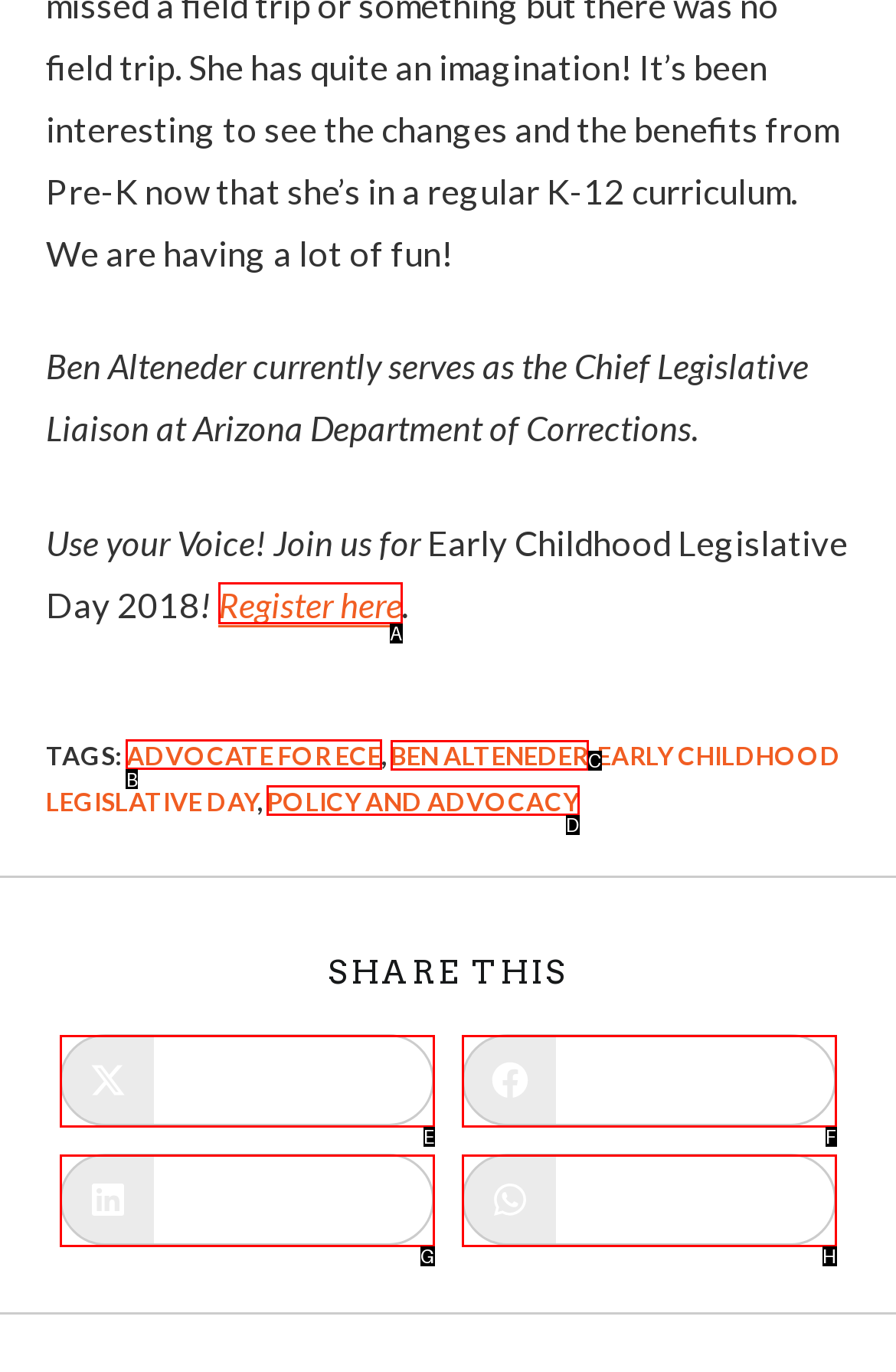Which option should you click on to fulfill this task: Advocate for ECE? Answer with the letter of the correct choice.

B